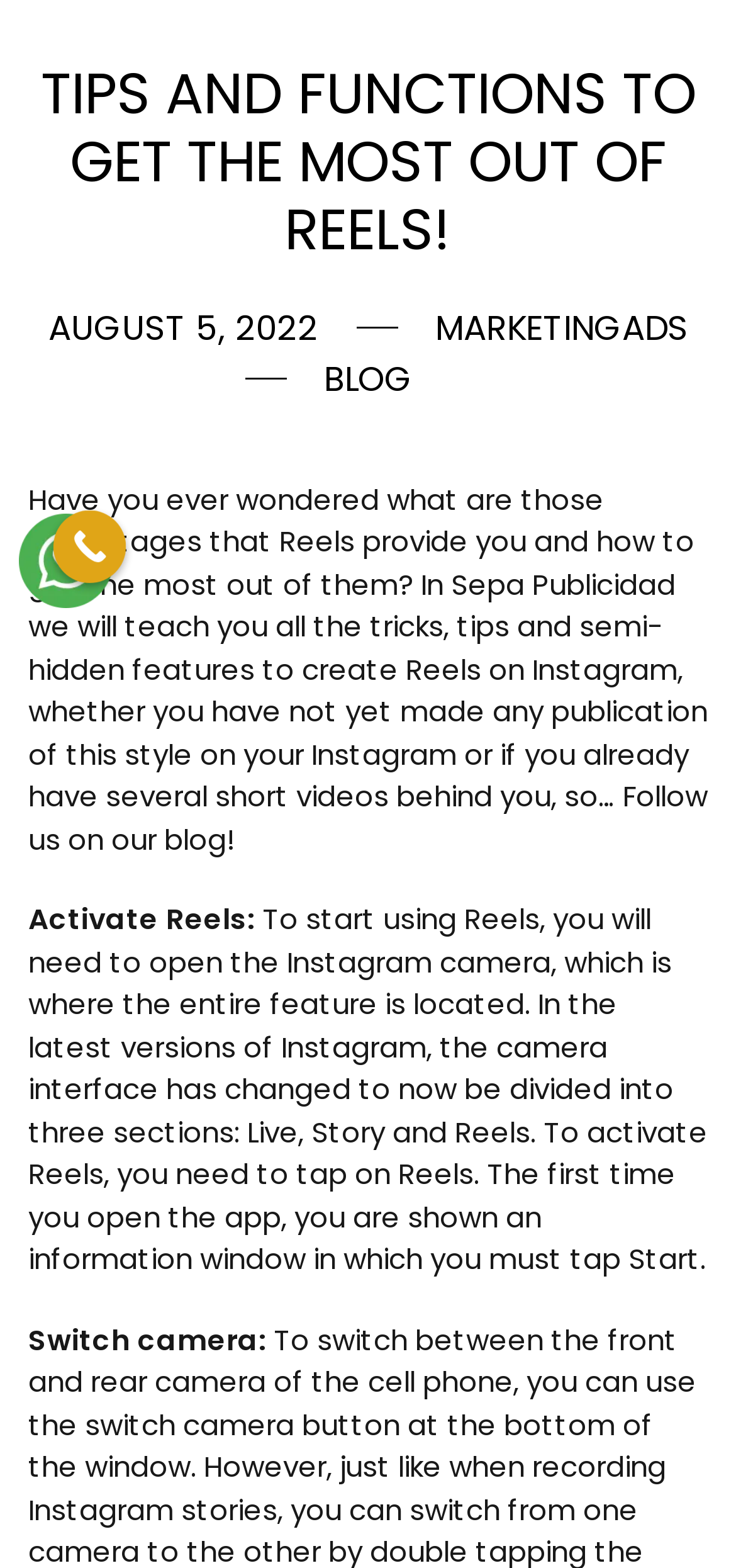Identify the coordinates of the bounding box for the element described below: "Call Now Button". Return the coordinates as four float numbers between 0 and 1: [left, top, right, bottom].

[0.072, 0.325, 0.171, 0.372]